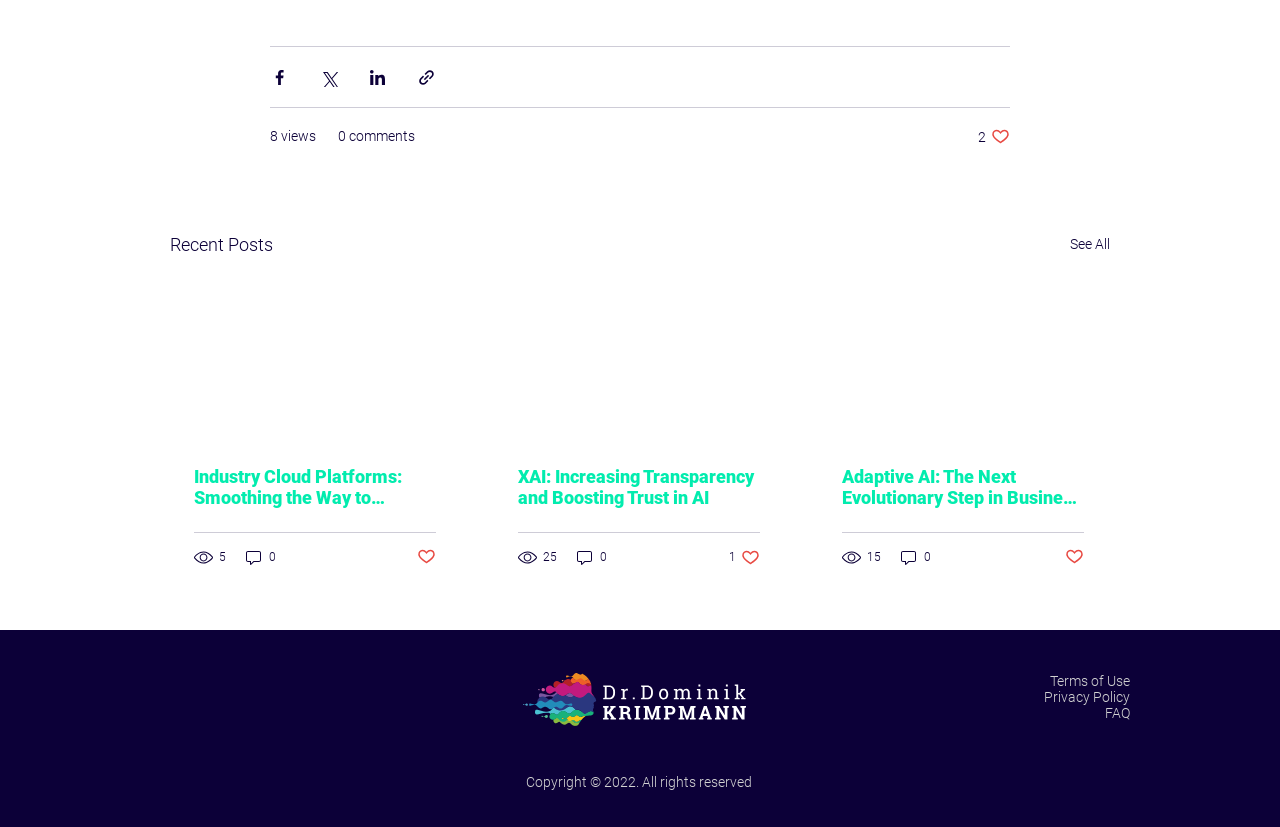Locate the bounding box coordinates of the area you need to click to fulfill this instruction: 'Like the post'. The coordinates must be in the form of four float numbers ranging from 0 to 1: [left, top, right, bottom].

[0.764, 0.154, 0.789, 0.177]